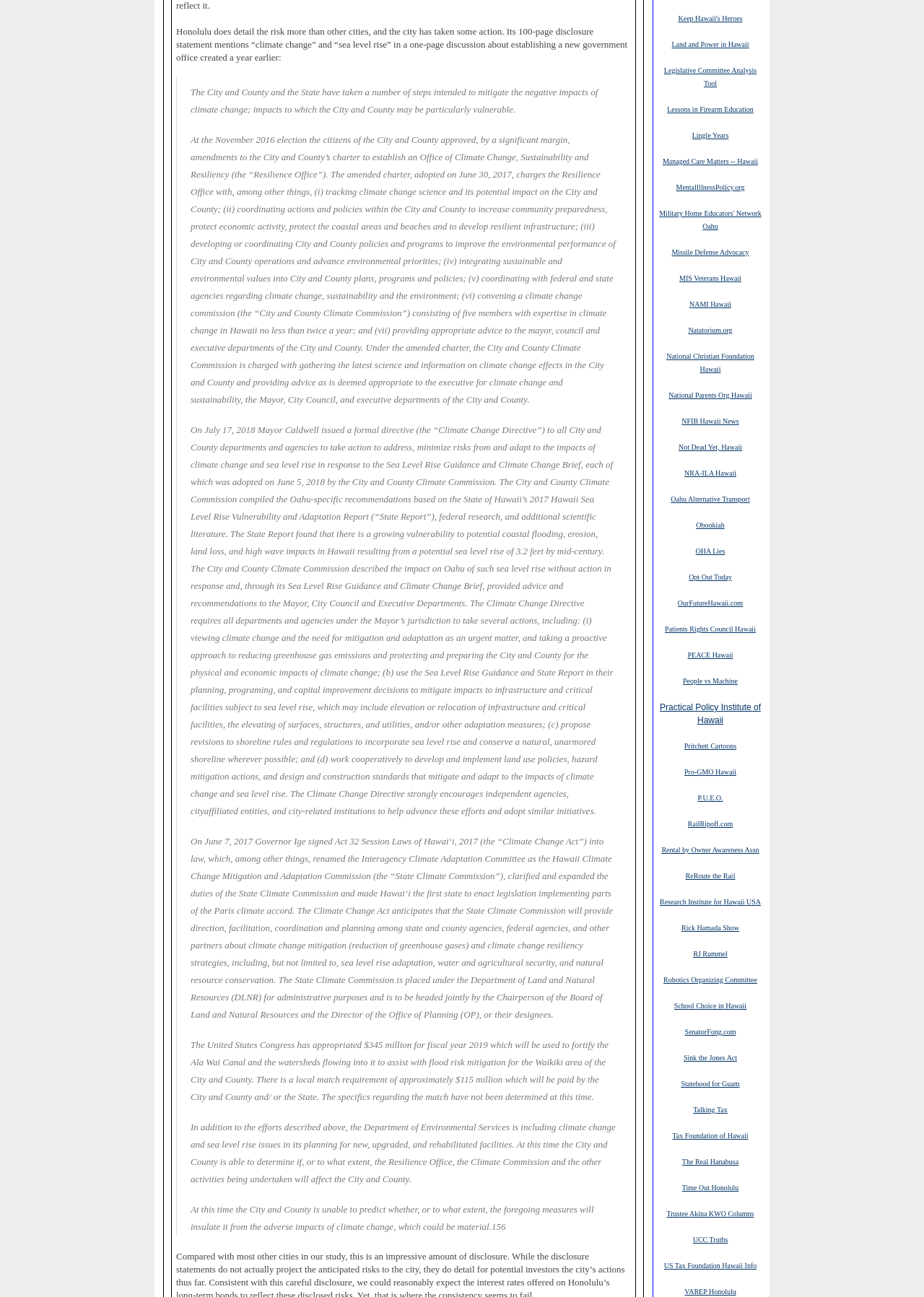What is the purpose of the Climate Change Directive issued by Mayor Caldwell?
Can you provide a detailed and comprehensive answer to the question?

The Climate Change Directive issued by Mayor Caldwell on July 17, 2018 requires all departments and agencies under the Mayor’s jurisdiction to take several actions to address, minimize risks from, and adapt to the impacts of climate change and sea level rise.